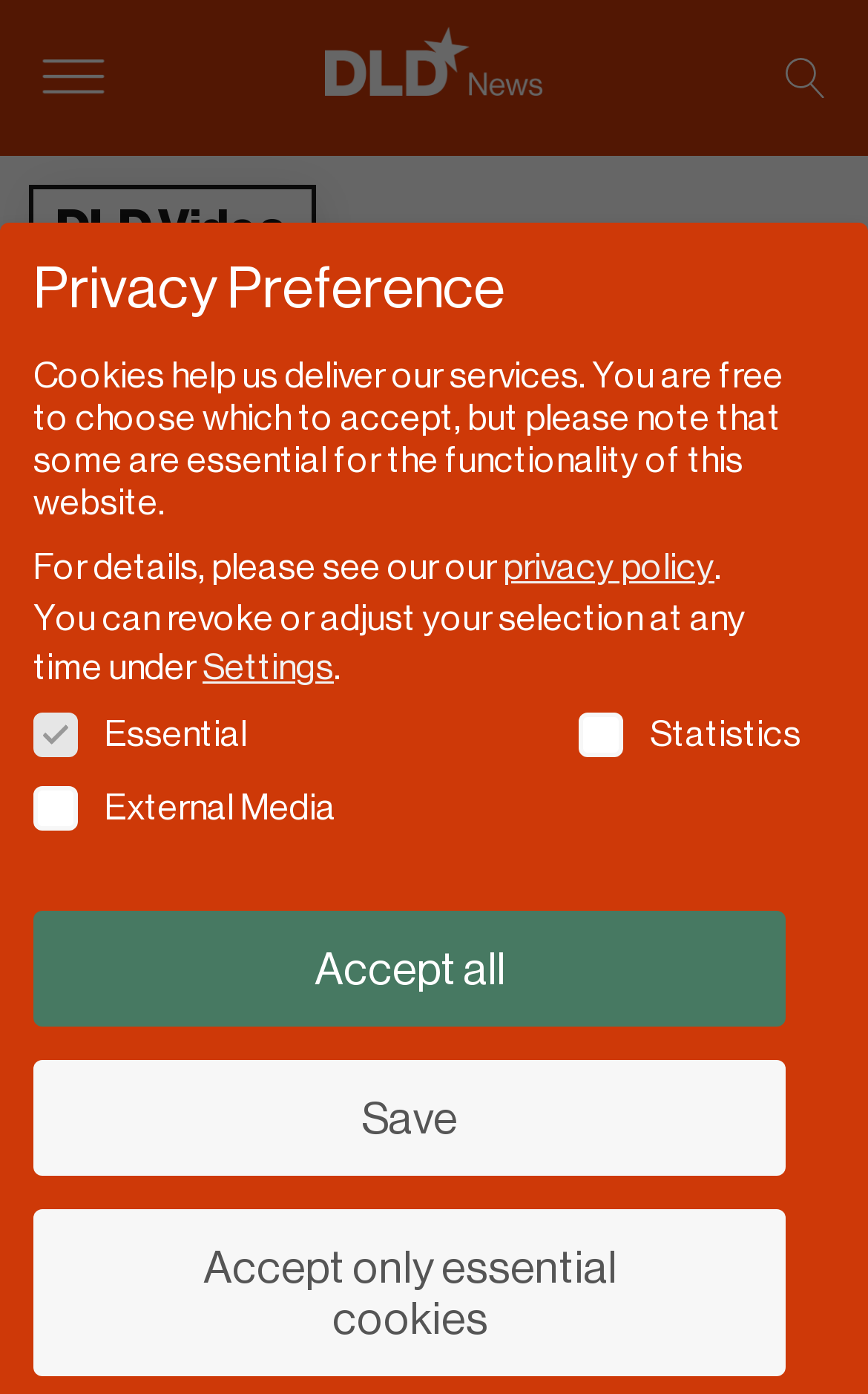Please identify the bounding box coordinates of the element that needs to be clicked to perform the following instruction: "Open menu".

[0.033, 0.037, 0.136, 0.075]